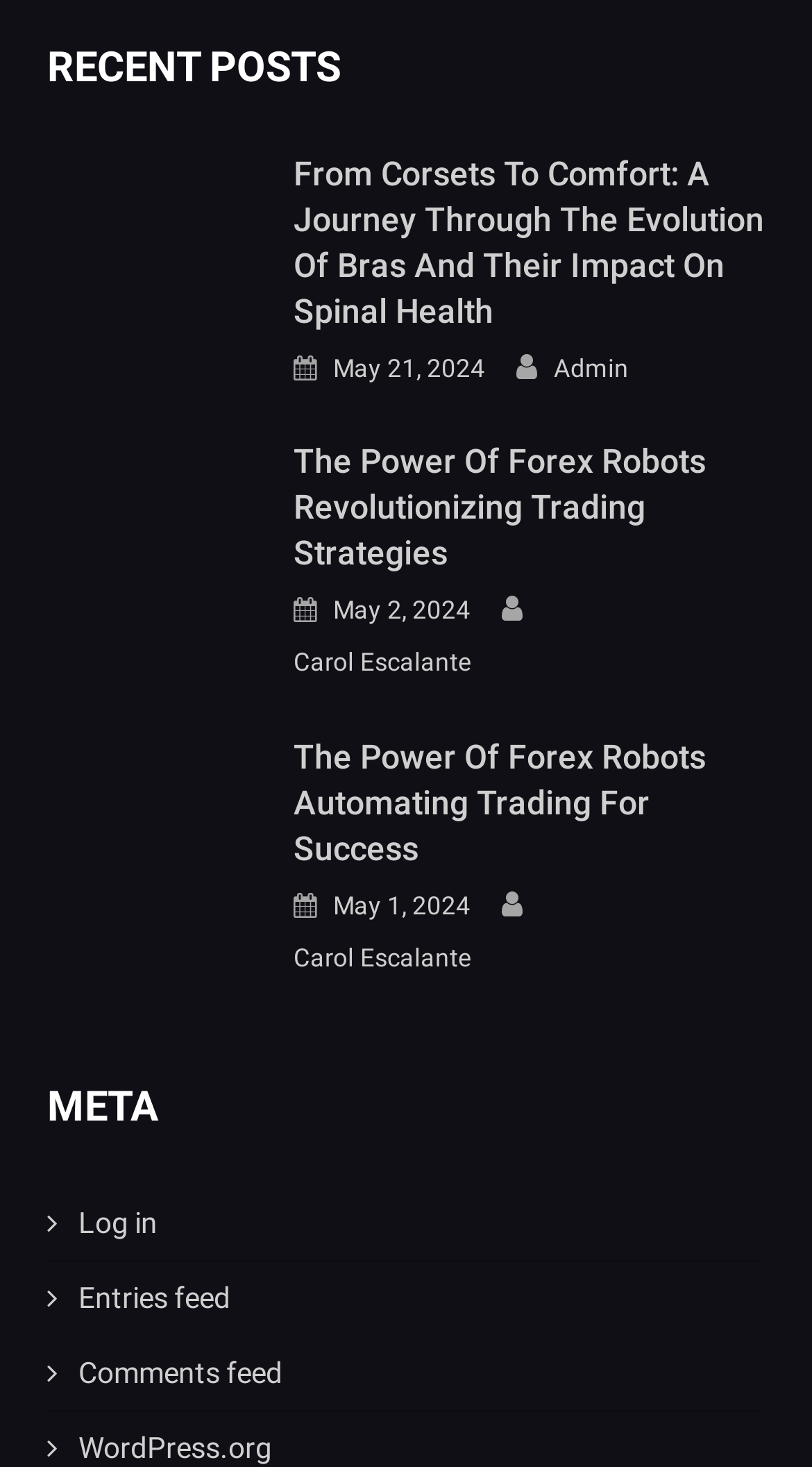What is the date of the second post?
Please provide a single word or phrase as your answer based on the image.

May 2, 2024